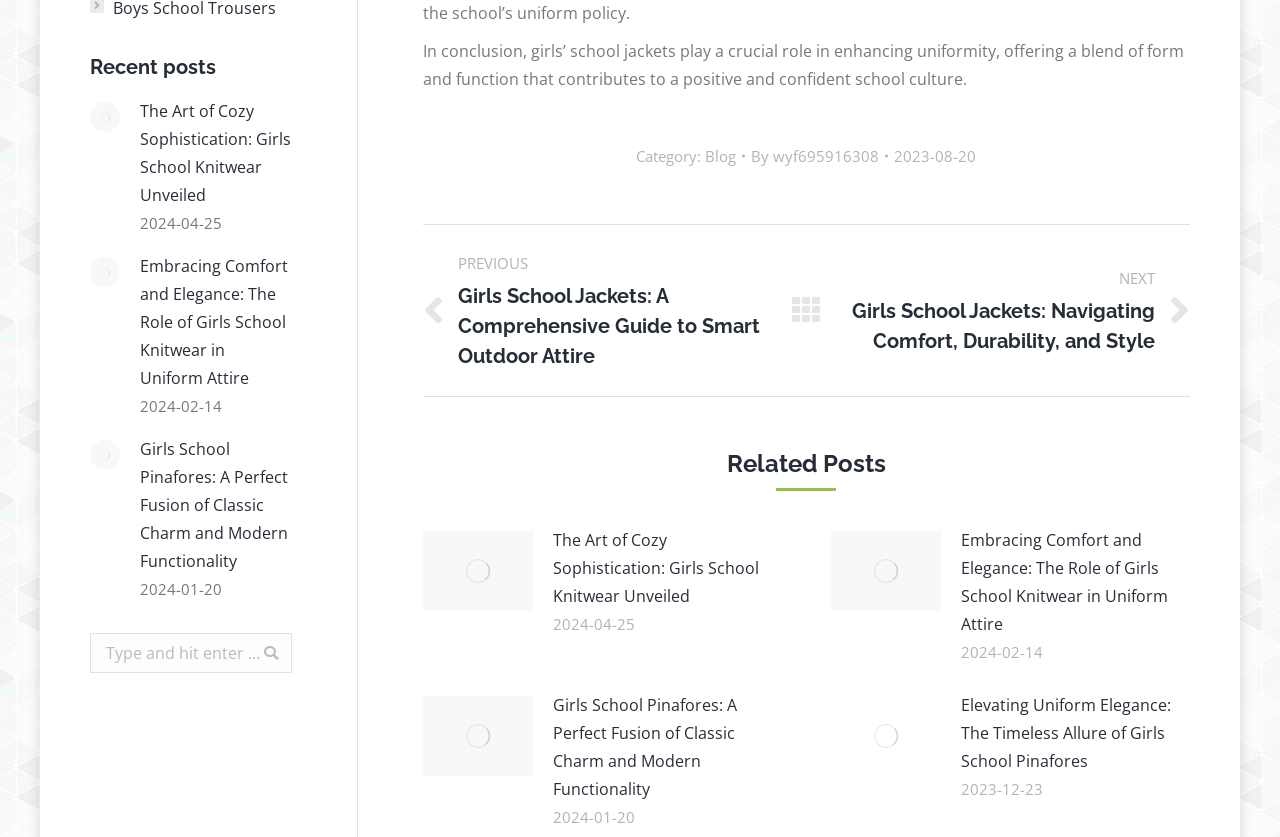What is the title of the previous post?
Could you please answer the question thoroughly and with as much detail as possible?

I looked at the link 'Previous post: Girls School Jackets: A Comprehensive Guide to Smart Outdoor Attire' and determined that it is the title of the previous post.